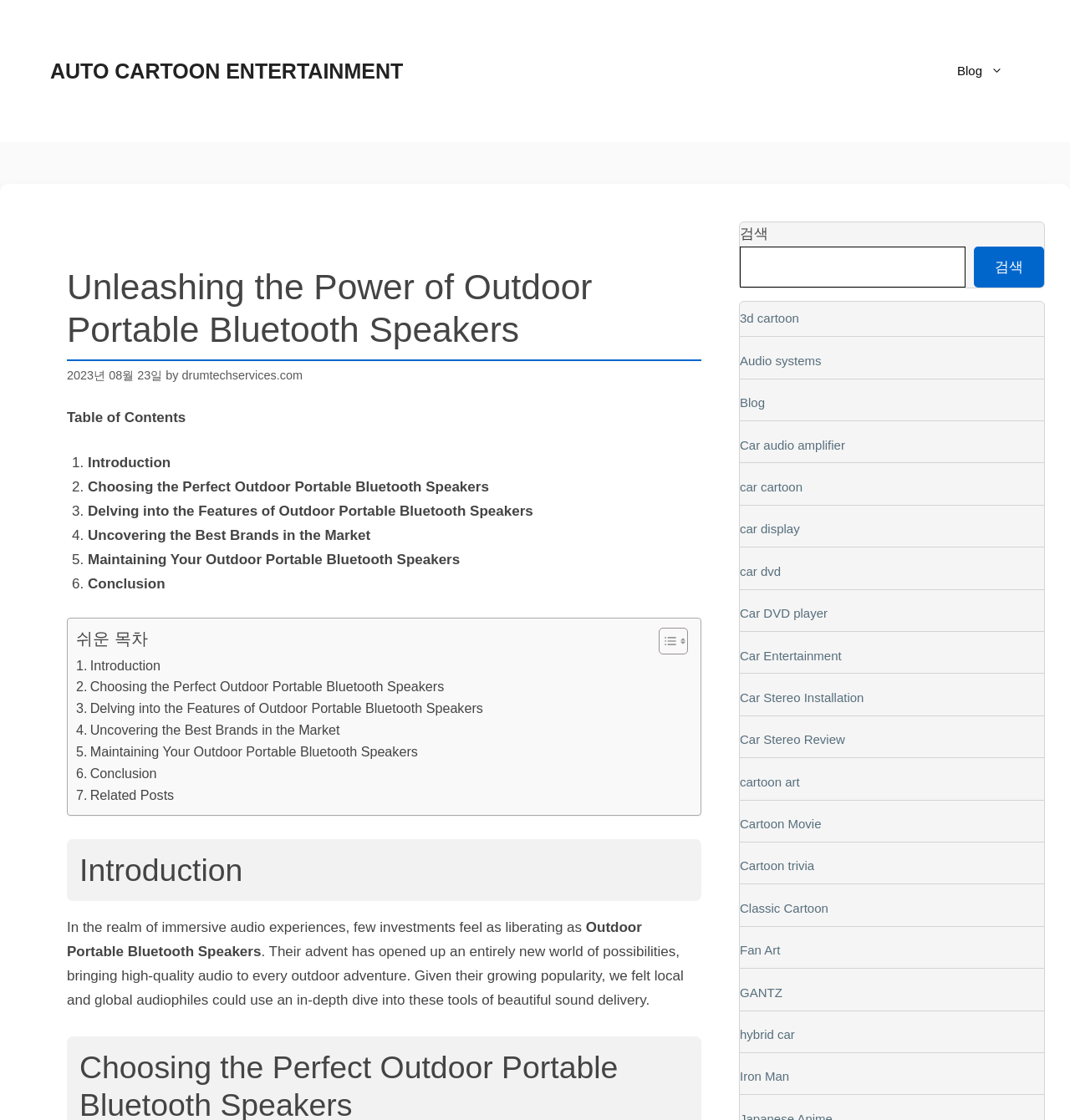Identify and provide the text of the main header on the webpage.

Unleashing the Power of Outdoor Portable Bluetooth Speakers